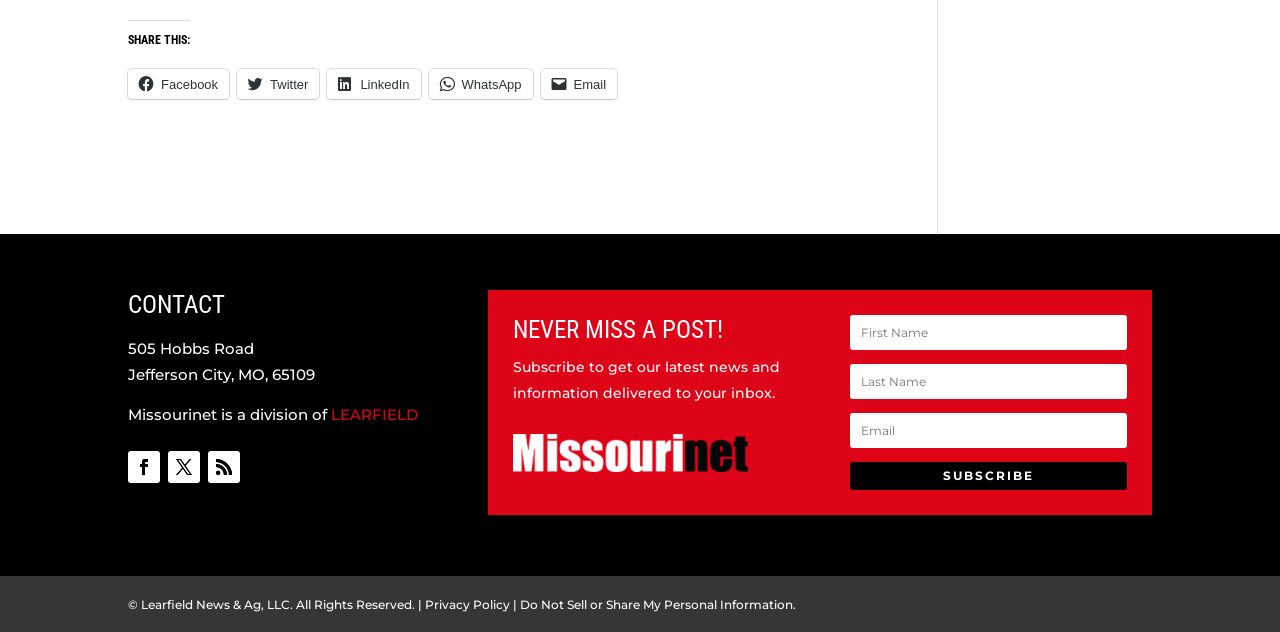Determine the bounding box coordinates of the region that needs to be clicked to achieve the task: "Subscribe to newsletter".

[0.664, 0.732, 0.88, 0.775]